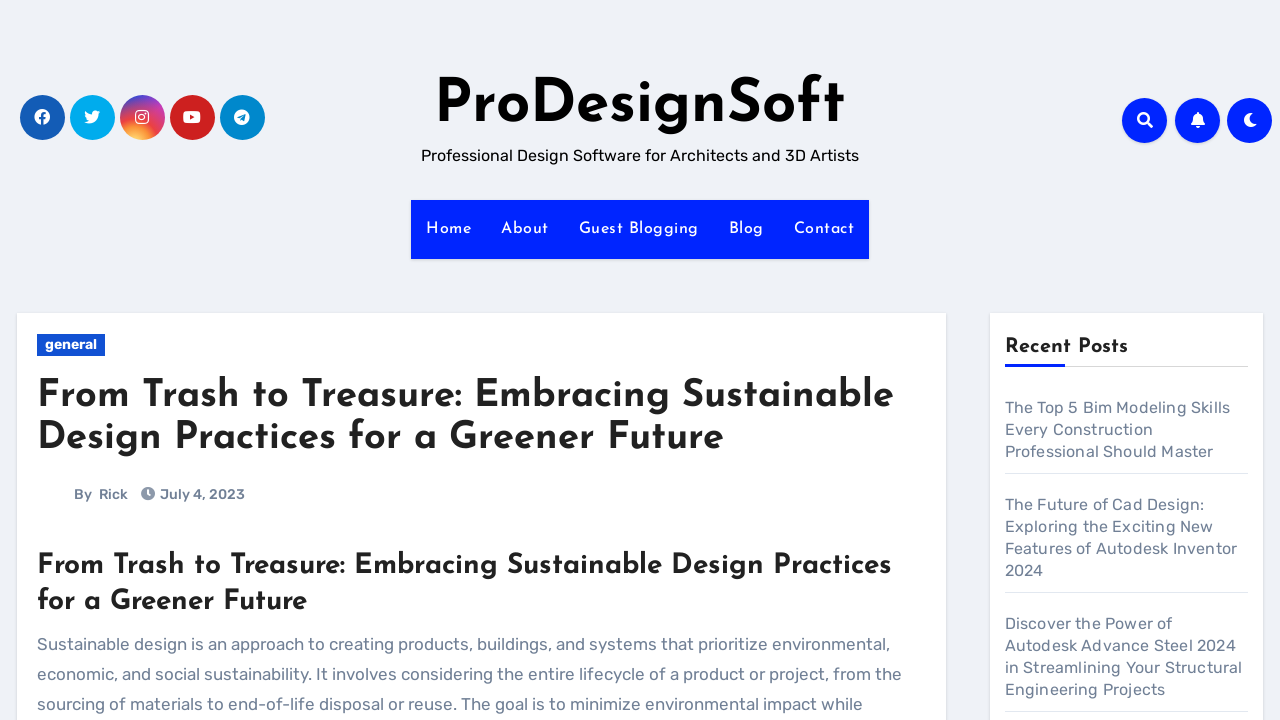Answer the following query concisely with a single word or phrase:
What is the logo of ProDesignSoft?

Icon